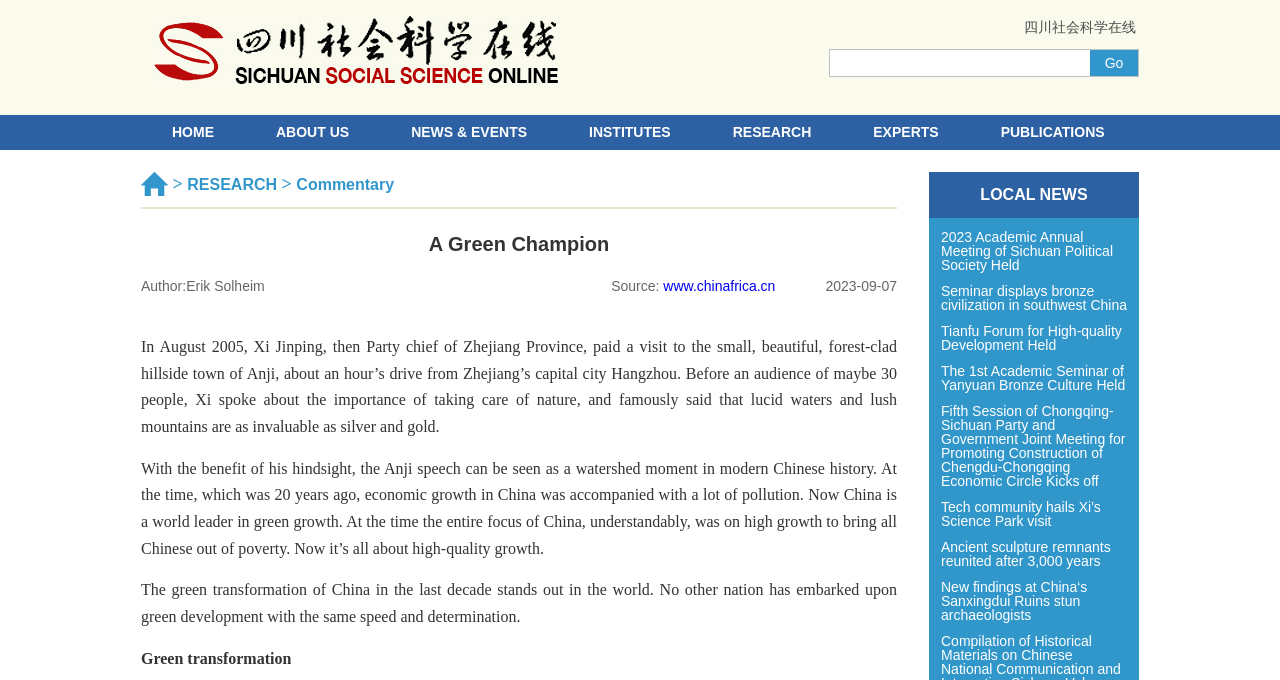Could you indicate the bounding box coordinates of the region to click in order to complete this instruction: "View the '2023 Academic Annual Meeting of Sichuan Political Society Held' news".

[0.735, 0.338, 0.88, 0.4]